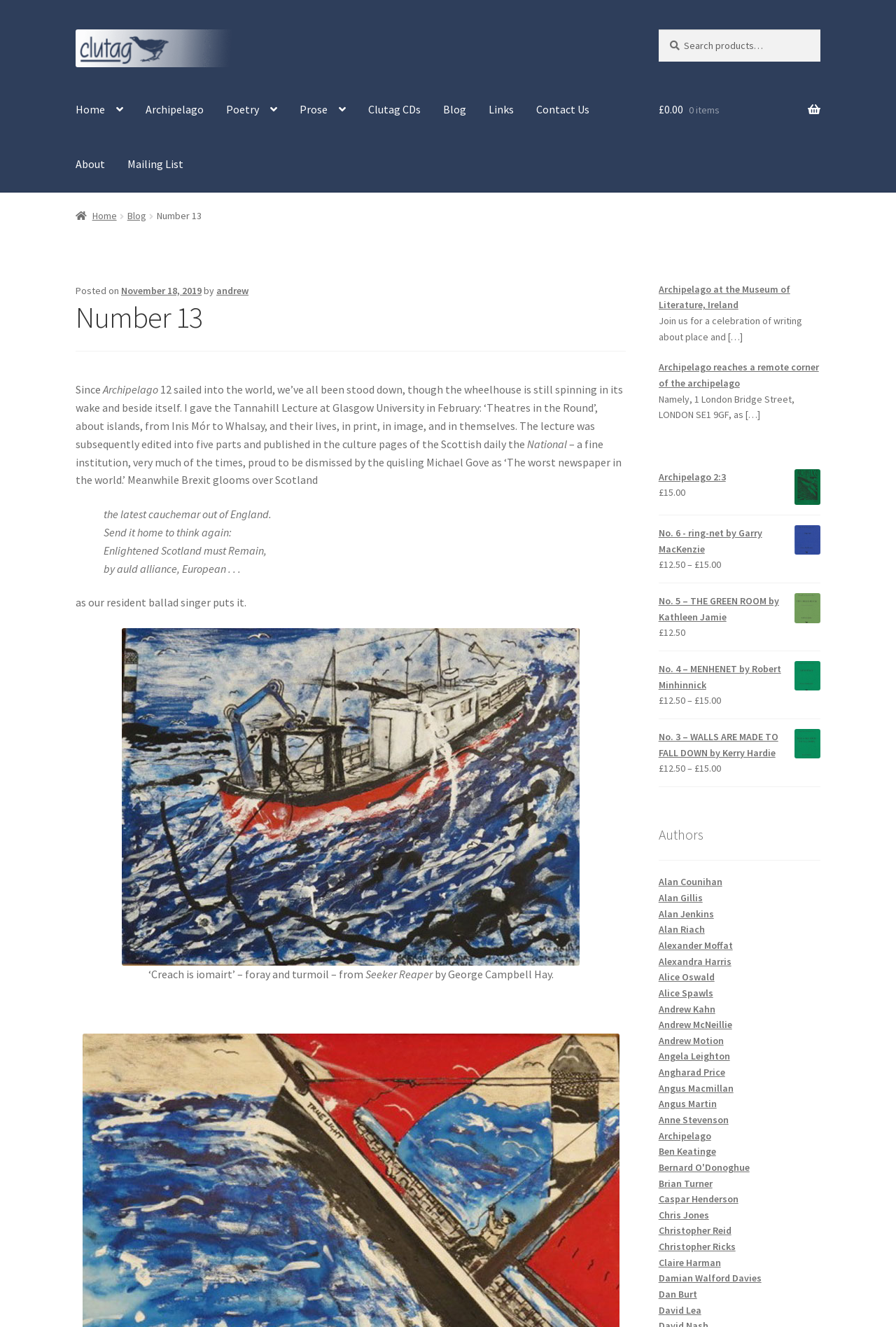What is the text of the first link in the navigation?
From the screenshot, provide a brief answer in one word or phrase.

Home